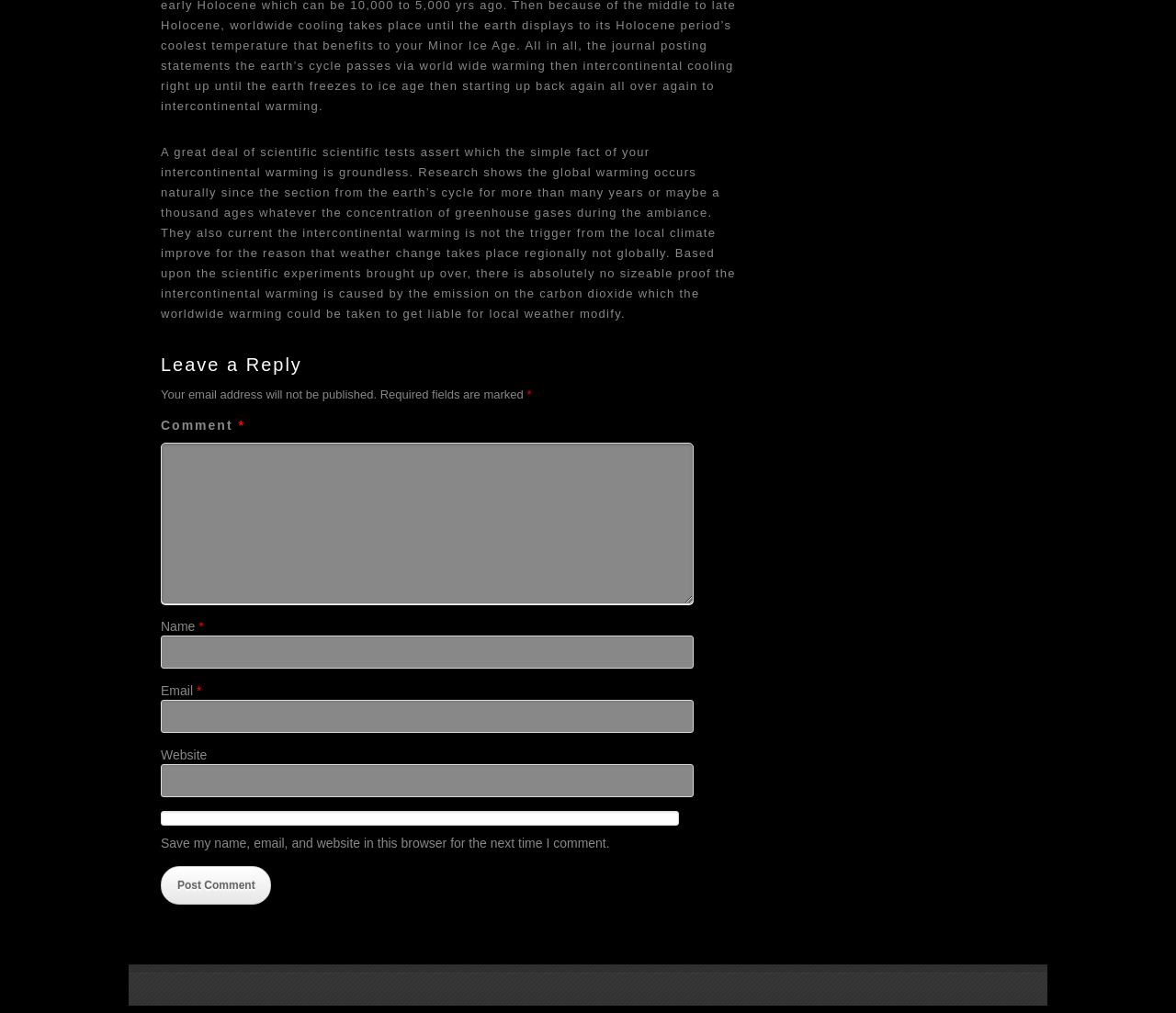Provide your answer in a single word or phrase: 
What is the function of the 'Post Comment' button?

Submit comment